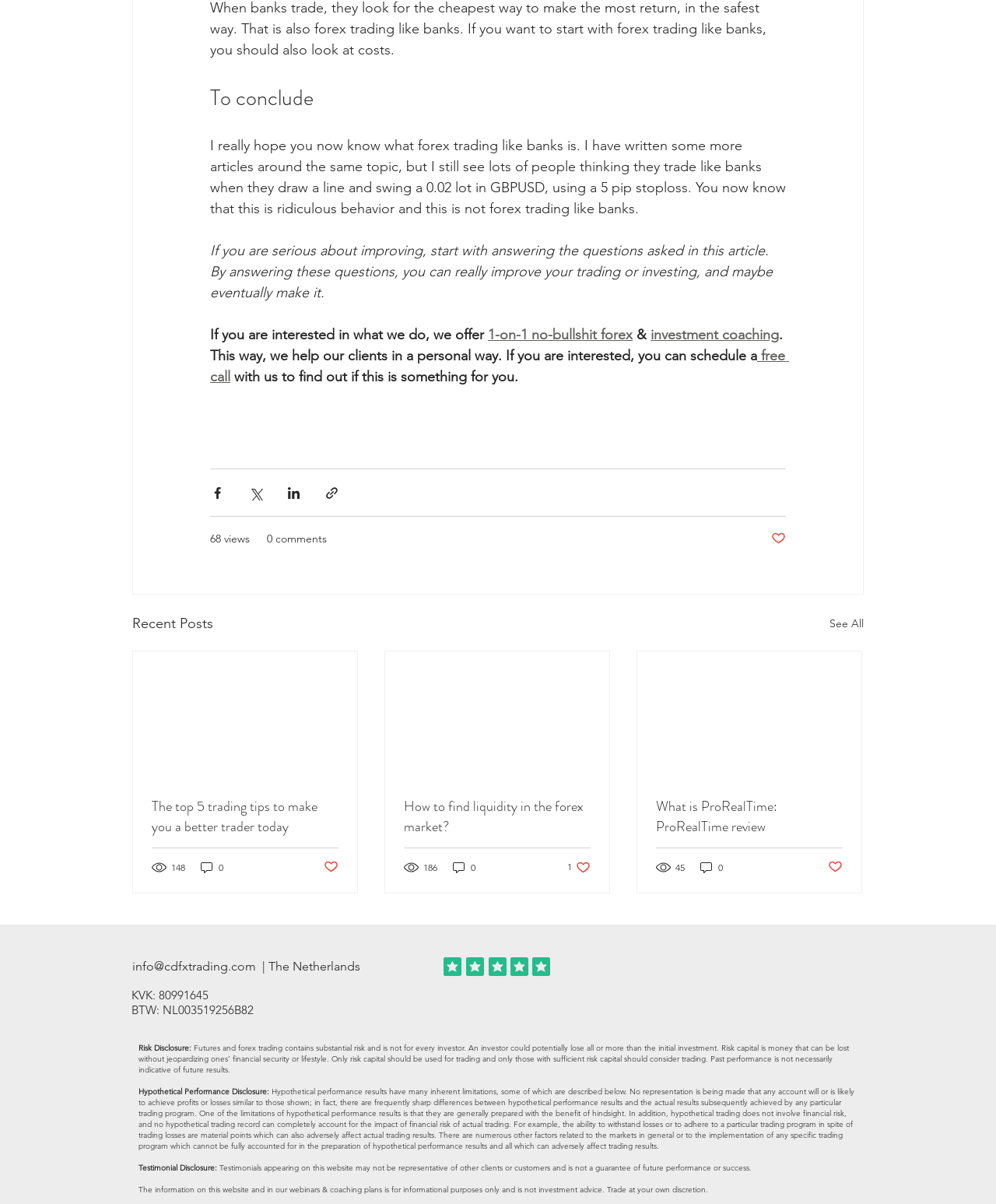What is the company's KVK number?
Answer the question with as much detail as possible.

The company's KVK number is 80991645, as stated in the footer section of the webpage.